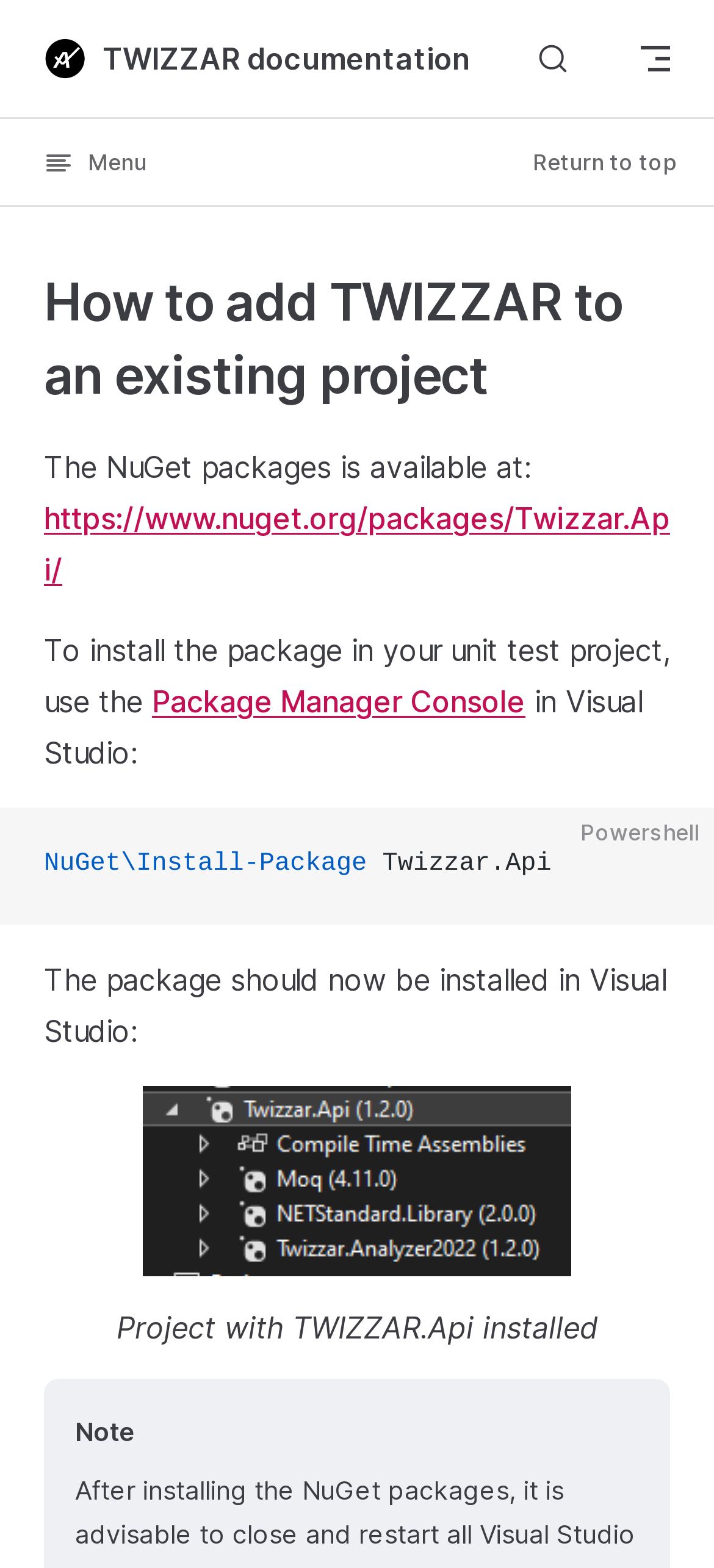Identify the bounding box coordinates of the clickable region necessary to fulfill the following instruction: "Enter the CAPTCHA code". The bounding box coordinates should be four float numbers between 0 and 1, i.e., [left, top, right, bottom].

None